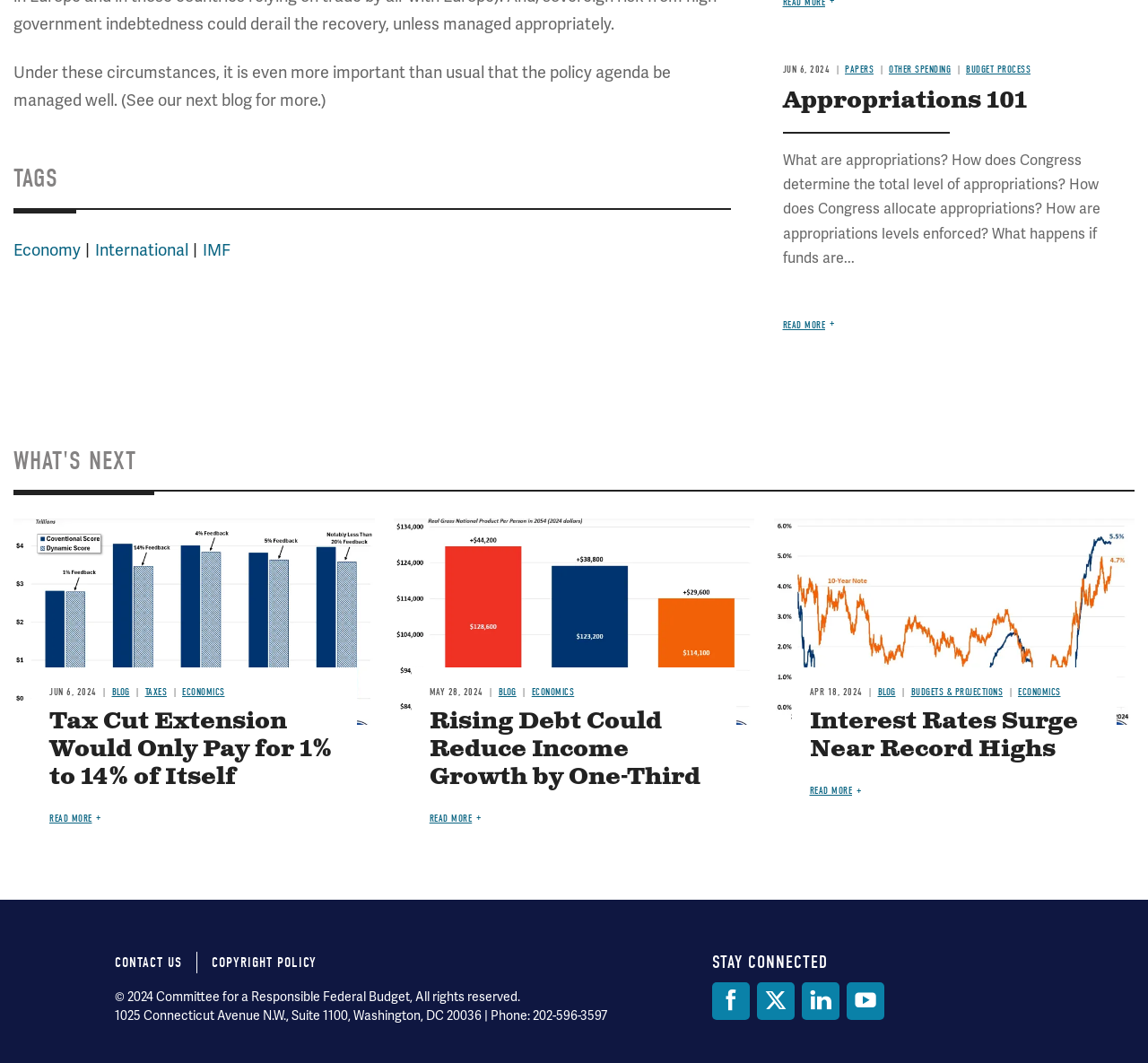Show the bounding box coordinates of the element that should be clicked to complete the task: "Follow the 'Committee for a Responsible Federal Budget' on Facebook".

[0.62, 0.924, 0.653, 0.96]